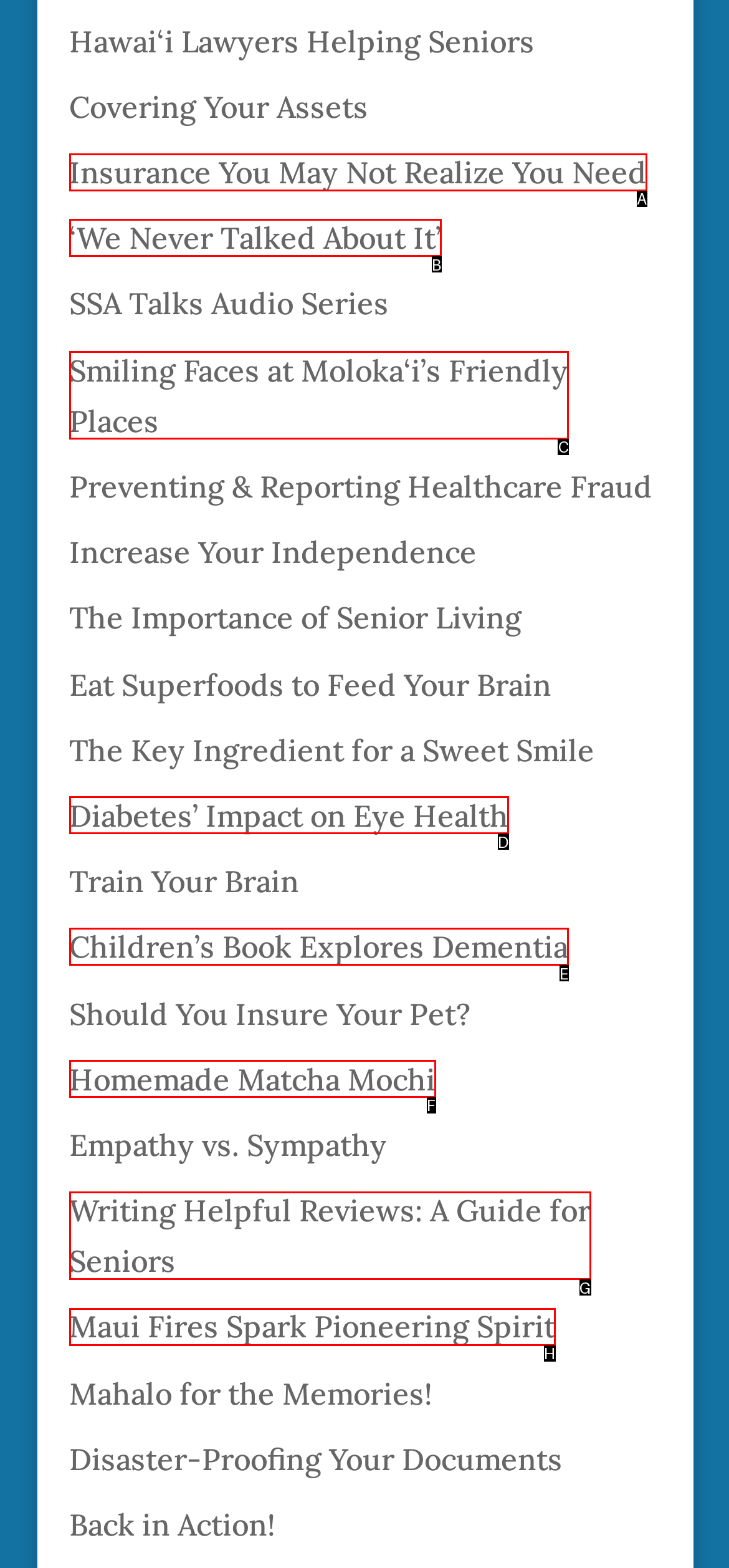Determine the appropriate lettered choice for the task: Explore 'Smiling Faces at Moloka‘i’s Friendly Places'. Reply with the correct letter.

C